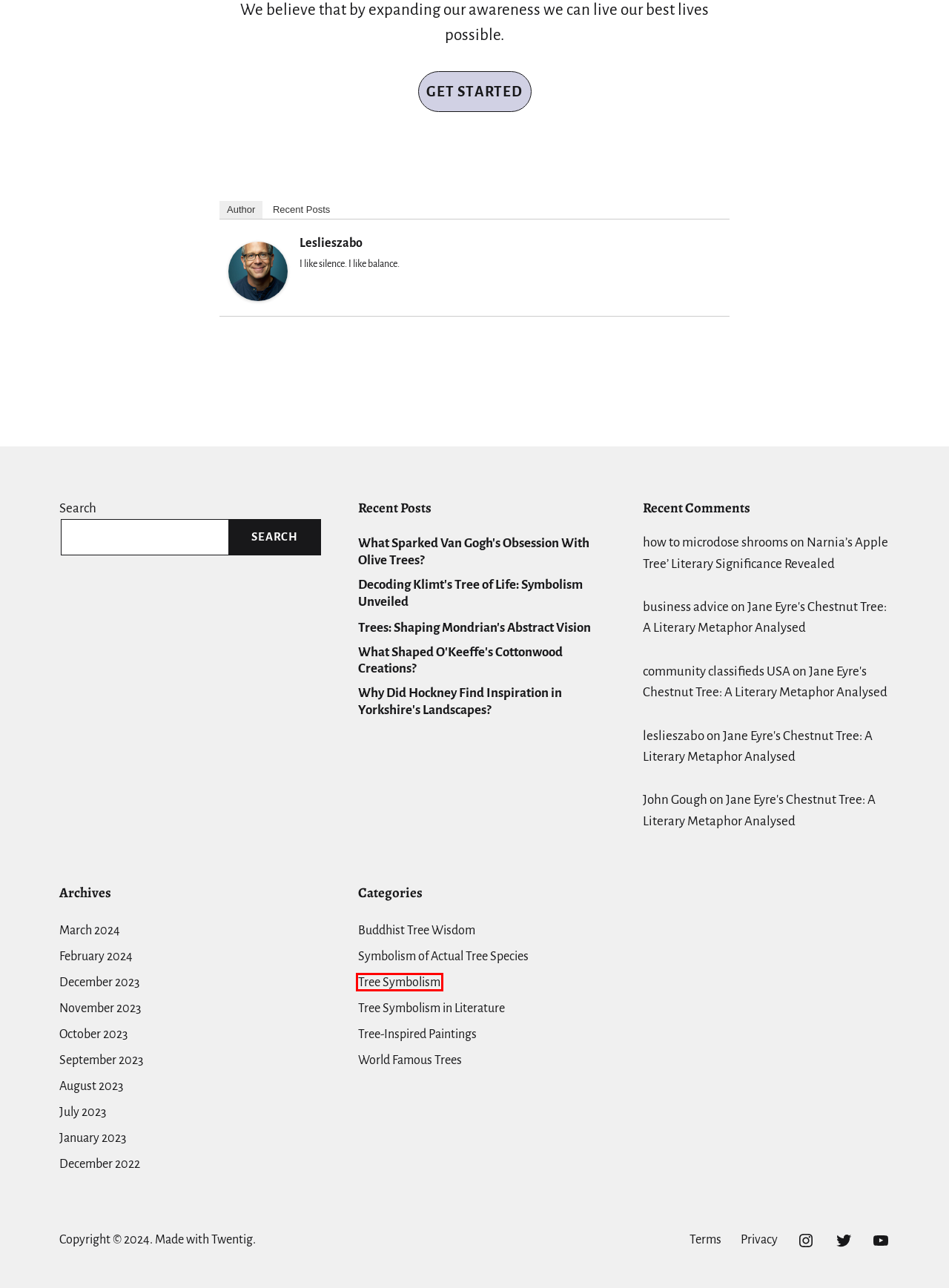You have a screenshot of a webpage with a red bounding box around a UI element. Determine which webpage description best matches the new webpage that results from clicking the element in the bounding box. Here are the candidates:
A. What Sparked Van Gogh's Obsession With Olive Trees? - Silent Balance
B. Tree Symbolism in Literature - Silent Balance
C. Blog - Silent Balance
D. Tree Symbolism - Silent Balance
E. Jane Eyre's Chestnut Tree: A Literary Metaphor Analysed - Silent Balance
F. Why Did Hockney Find Inspiration in Yorkshire's Landscapes? - Silent Balance
G. Narnia's Apple Tree' Literary Significance Revealed - Silent Balance
H. World Famous Trees - Silent Balance

D